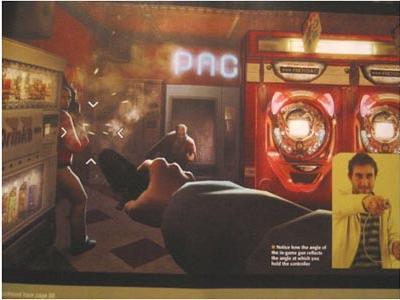Please reply with a single word or brief phrase to the question: 
What is written on the background of the arcade?

PAC